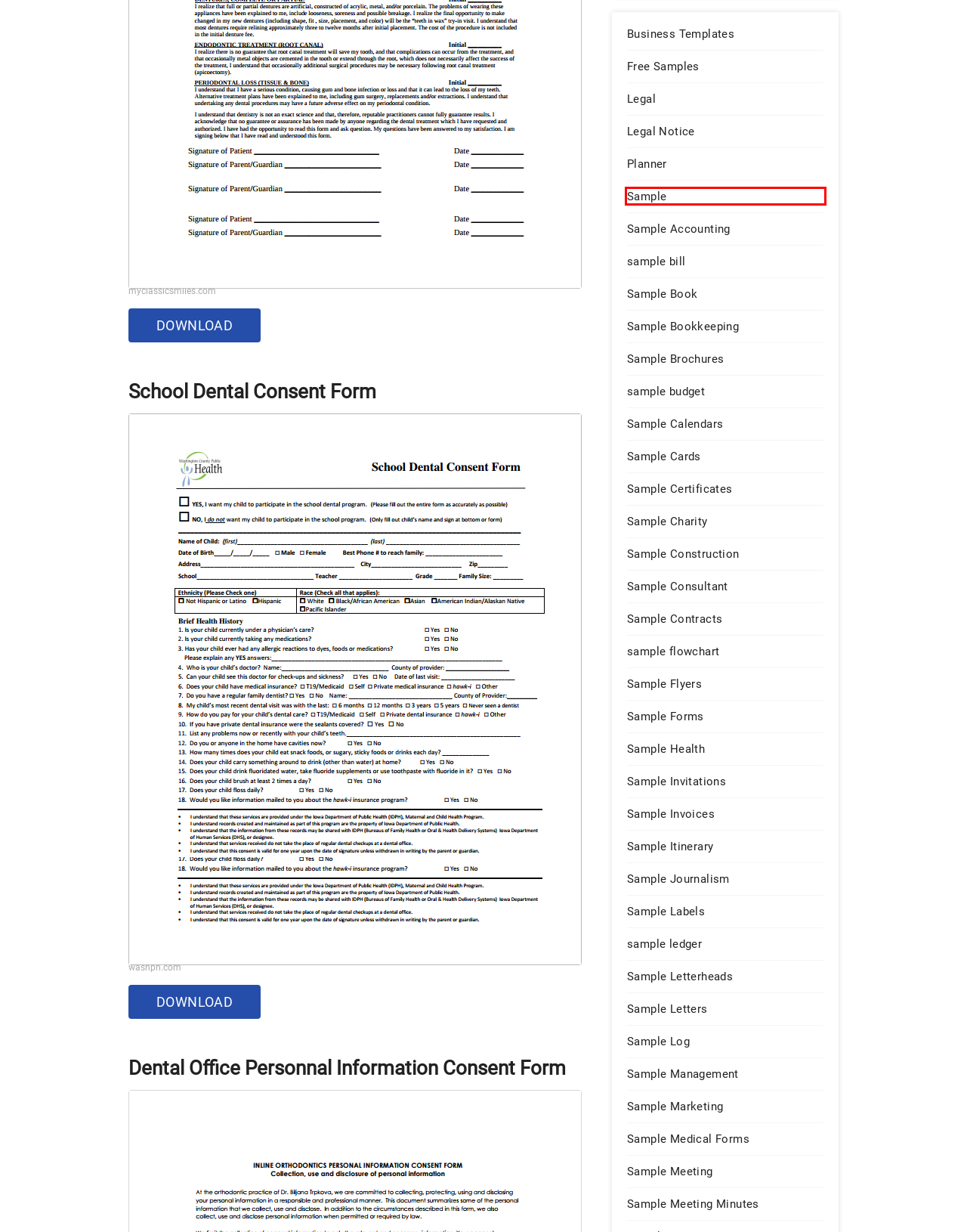You are presented with a screenshot of a webpage containing a red bounding box around an element. Determine which webpage description best describes the new webpage after clicking on the highlighted element. Here are the candidates:
A. Sample | Sample Templates
B. Sample Certificates | Sample Templates
C. Sample Contracts | Sample Templates
D. Sample Meeting | Sample Templates
E. Sample Marketing | Sample Templates
F. Sample Meeting Minutes | Sample Templates
G. Sample Book | Sample Templates
H. Sample Construction | Sample Templates

A